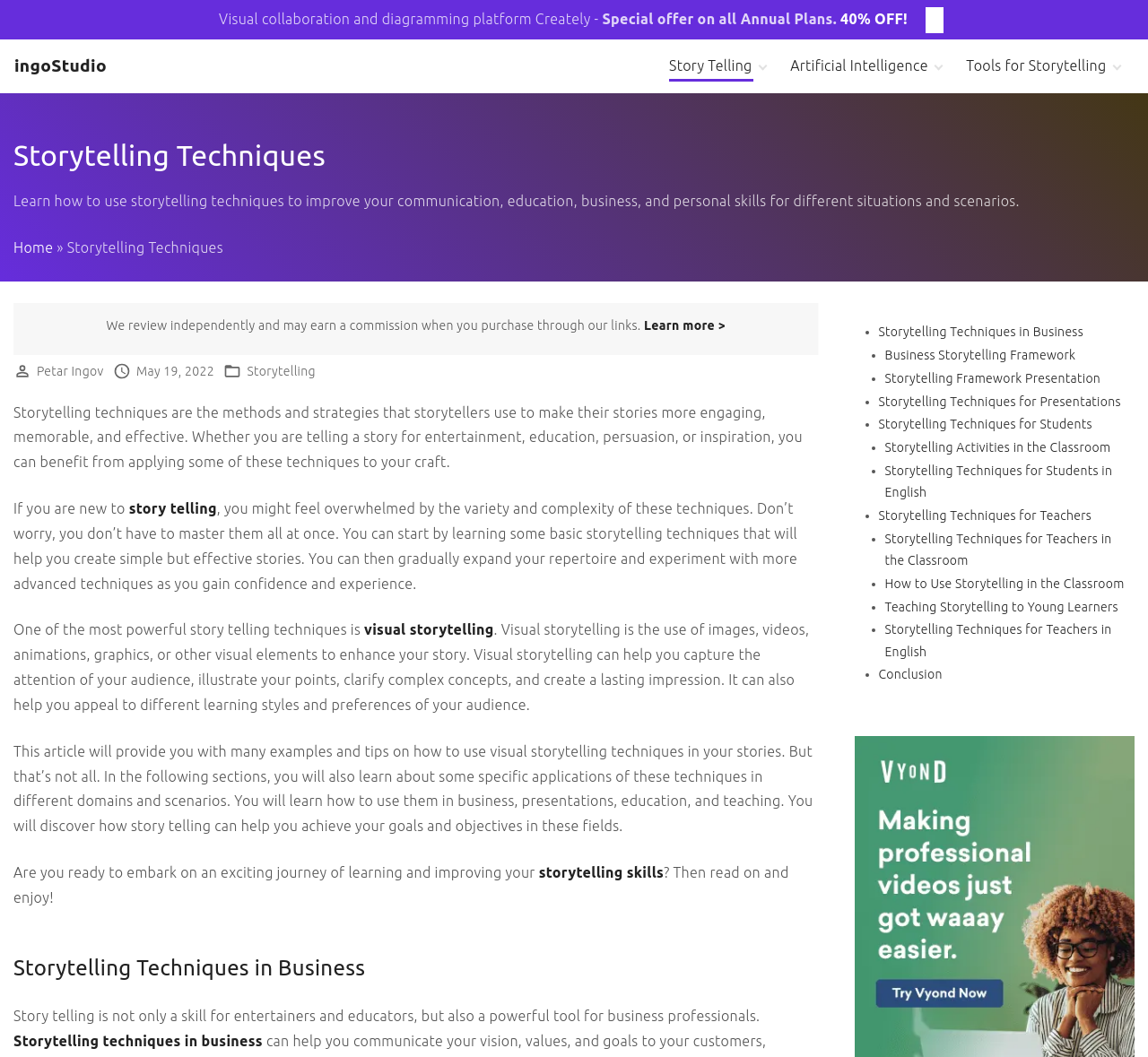What is the benefit of learning storytelling techniques?
Could you answer the question in a detailed manner, providing as much information as possible?

The webpage suggests that learning storytelling techniques can help improve communication skills, which is essential for effective storytelling in various situations and scenarios. By applying these techniques, individuals can create engaging, memorable, and effective stories.